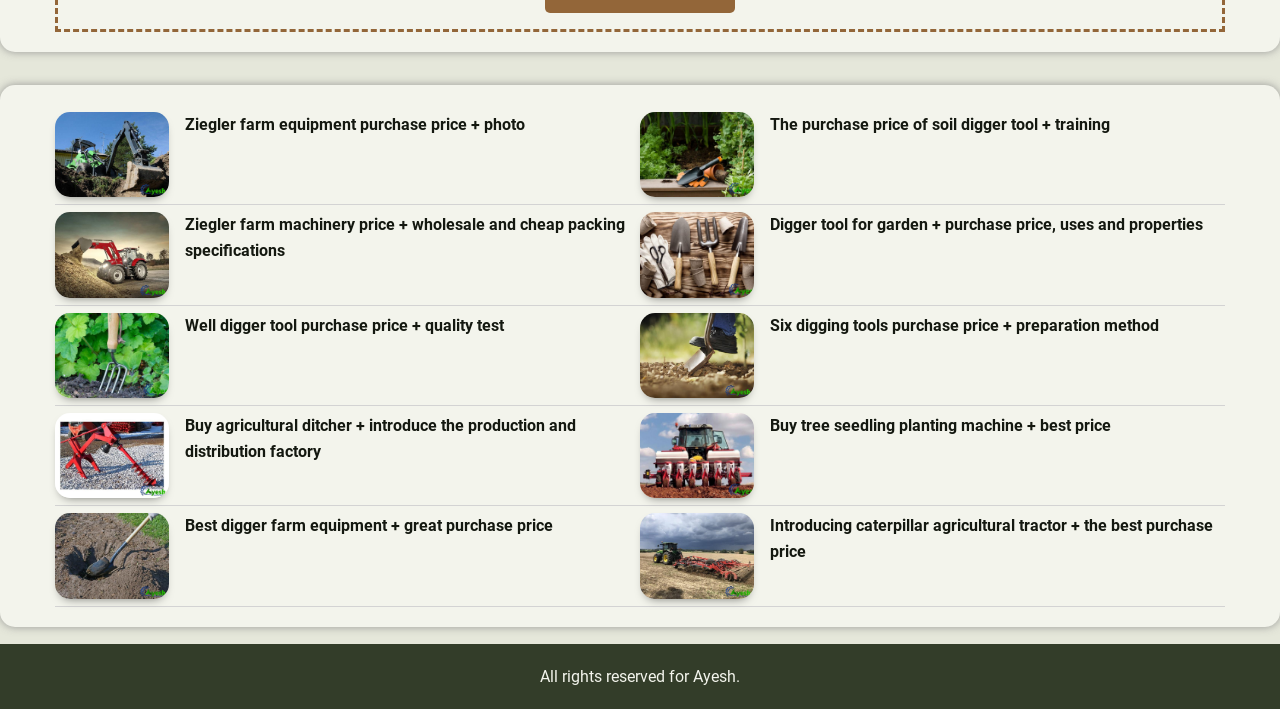What is the content of the bottom section of the webpage?
Look at the screenshot and respond with a single word or phrase.

Copyright information